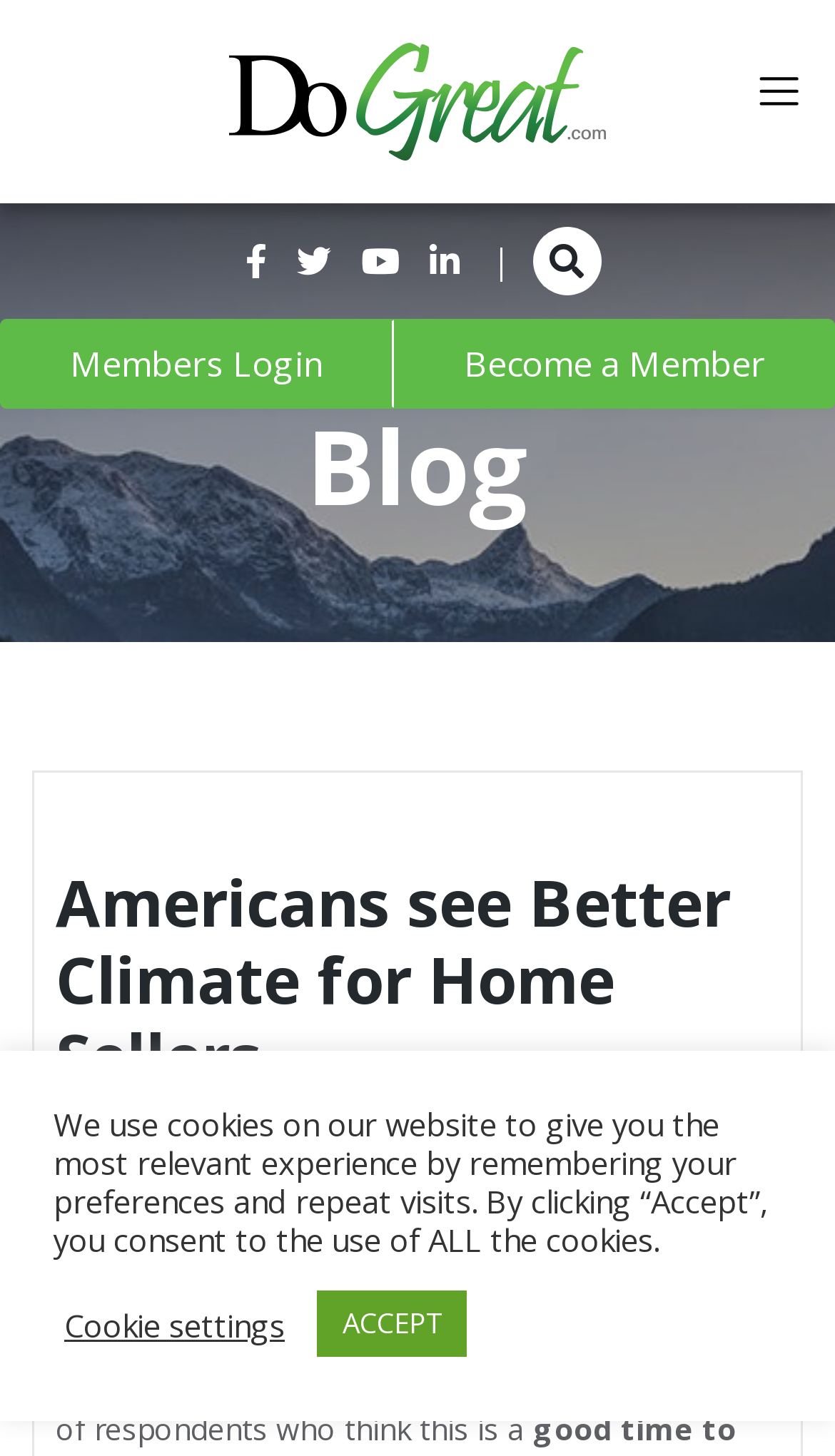Give a short answer using one word or phrase for the question:
What is the name of the website?

DoGreat